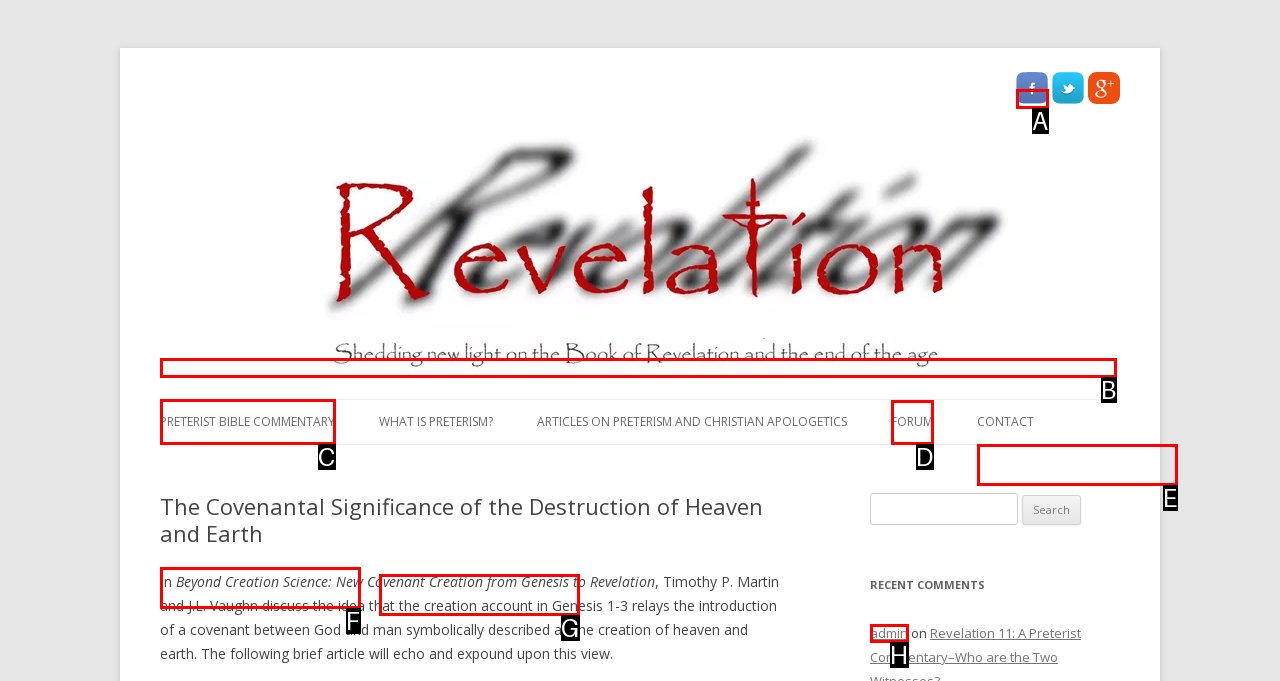Point out which UI element to click to complete this task: Read the article on Preterist Bible Commentary
Answer with the letter corresponding to the right option from the available choices.

C